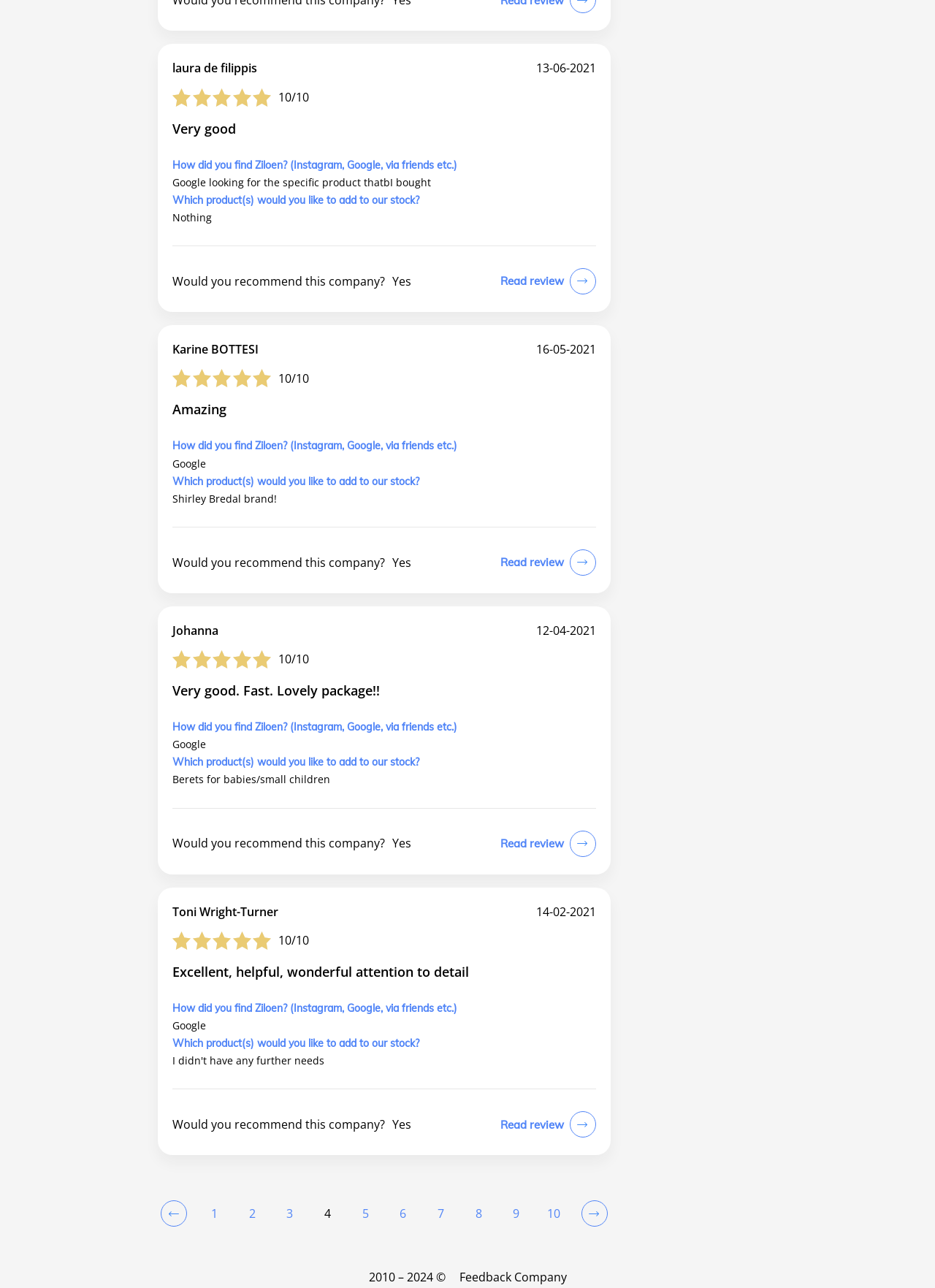Can you give a detailed response to the following question using the information from the image? How did Karine Bottesi find Ziloen?

Although Karine Bottesi's review is provided, the information on how she found Ziloen is not specified in her review section.